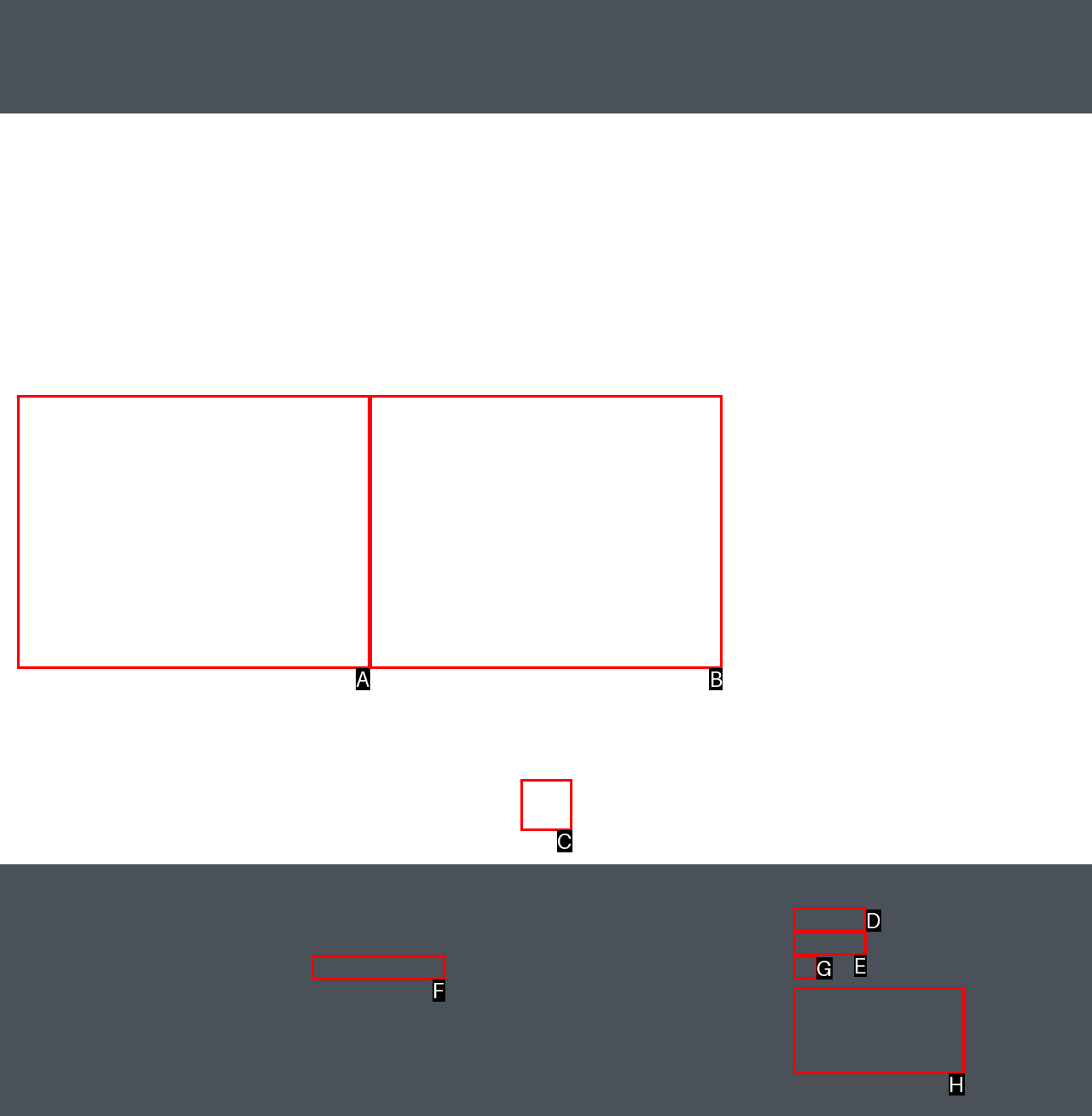Using the provided description: info@cambaum.de, select the HTML element that corresponds to it. Indicate your choice with the option's letter.

F